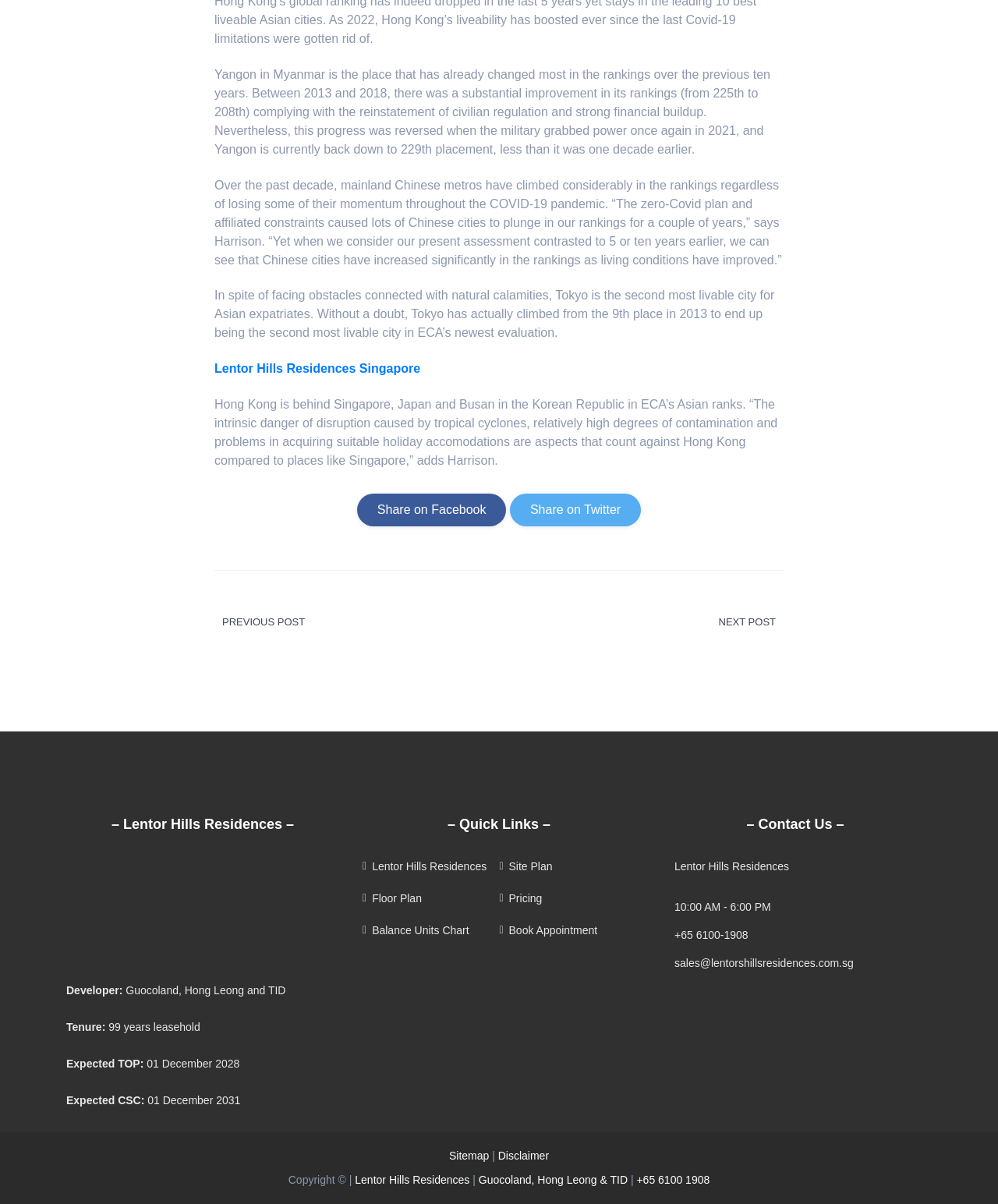What is the second most livable city for Asian expatriates?
Respond with a short answer, either a single word or a phrase, based on the image.

Tokyo